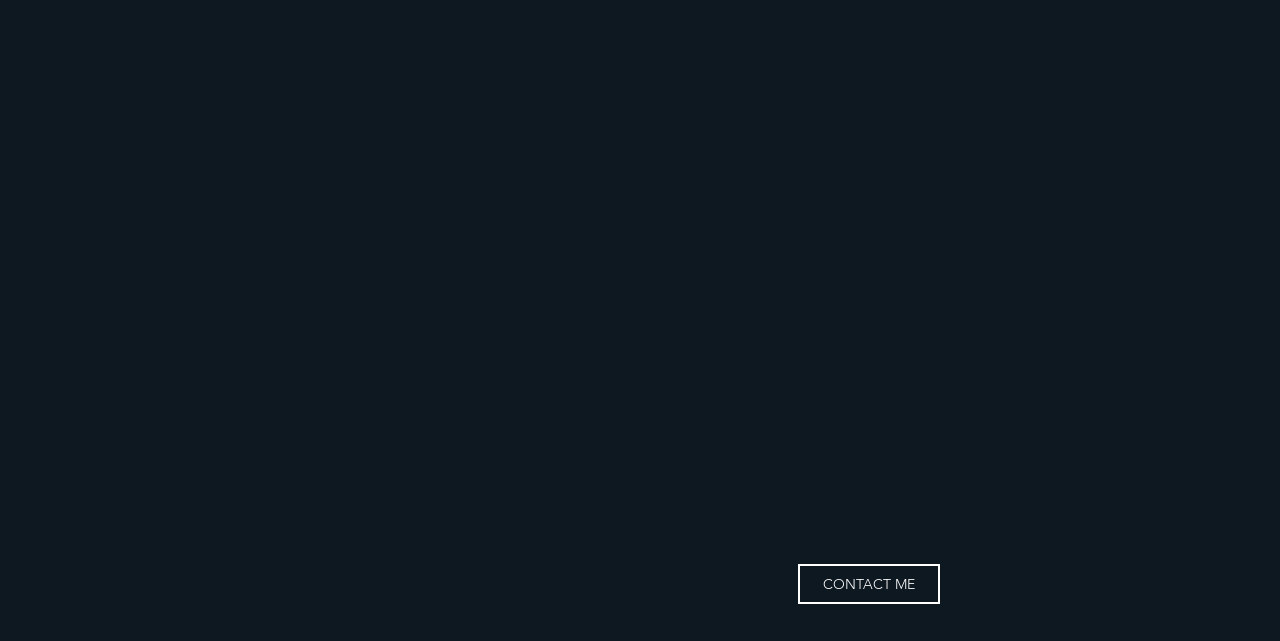Please respond to the question using a single word or phrase:
What is the first social media icon?

Facebook